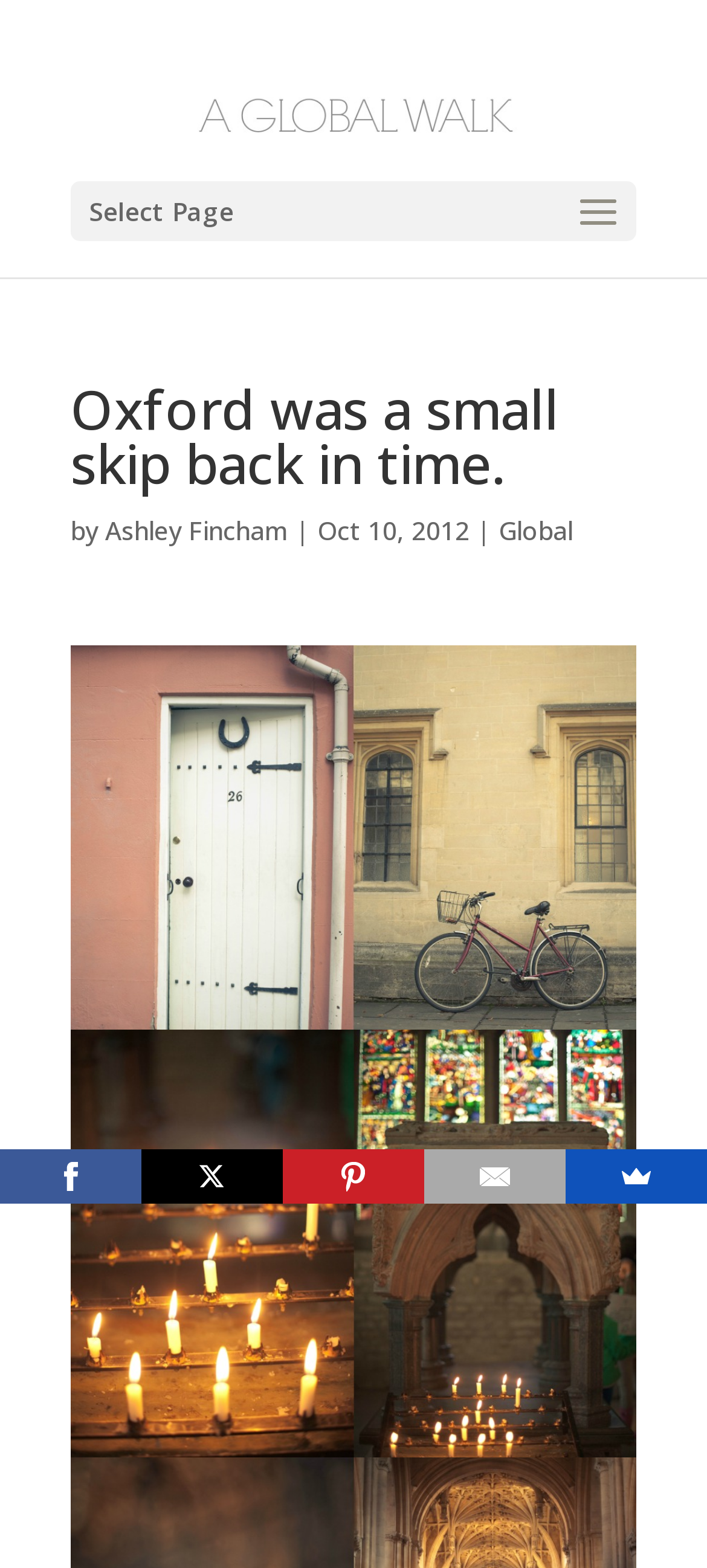Identify the bounding box for the UI element specified in this description: "alt="A Global Walk"". The coordinates must be four float numbers between 0 and 1, formatted as [left, top, right, bottom].

[0.237, 0.045, 0.773, 0.067]